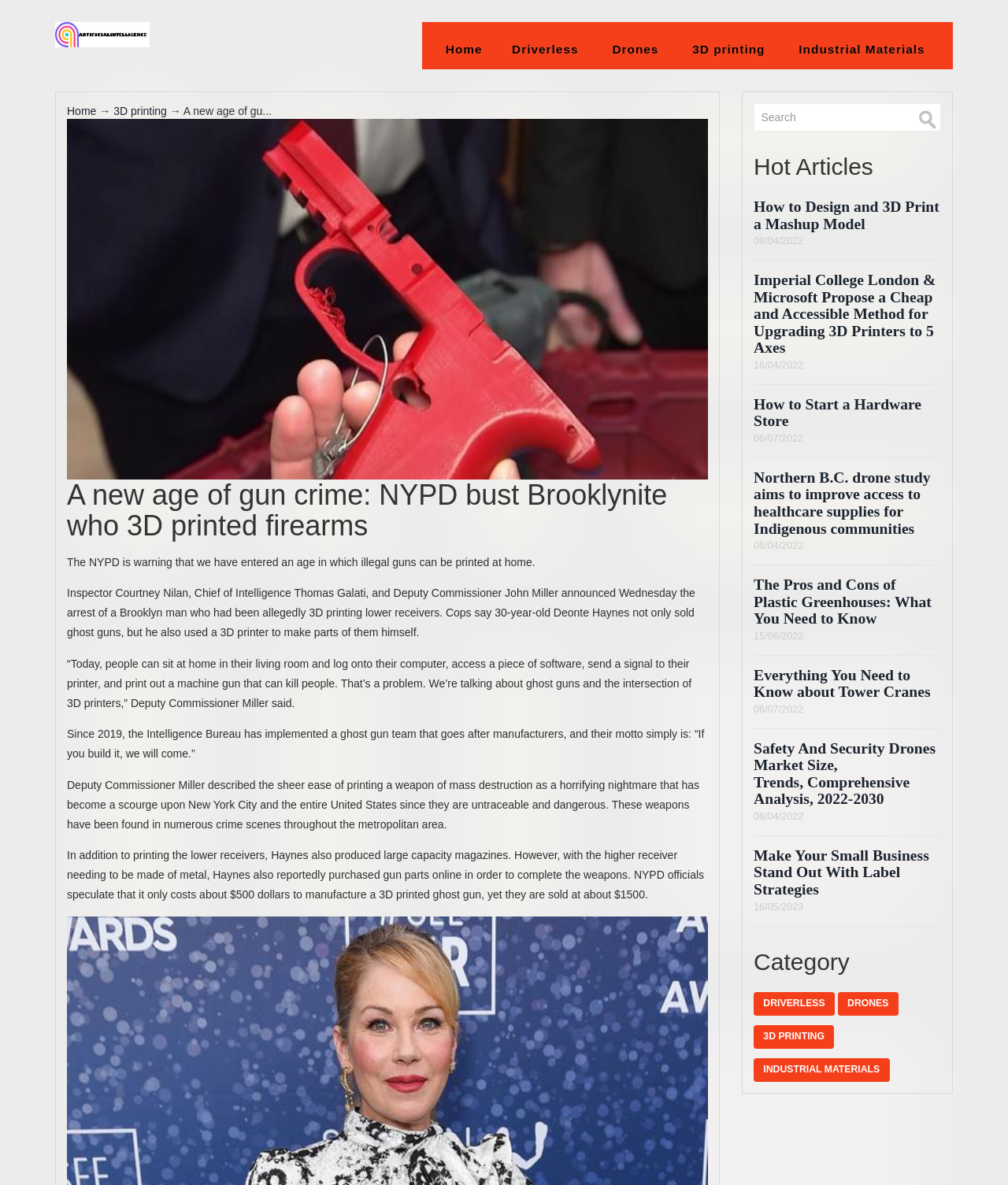Provide a one-word or short-phrase response to the question:
What is the name of the Deputy Commissioner quoted in the article?

John Miller